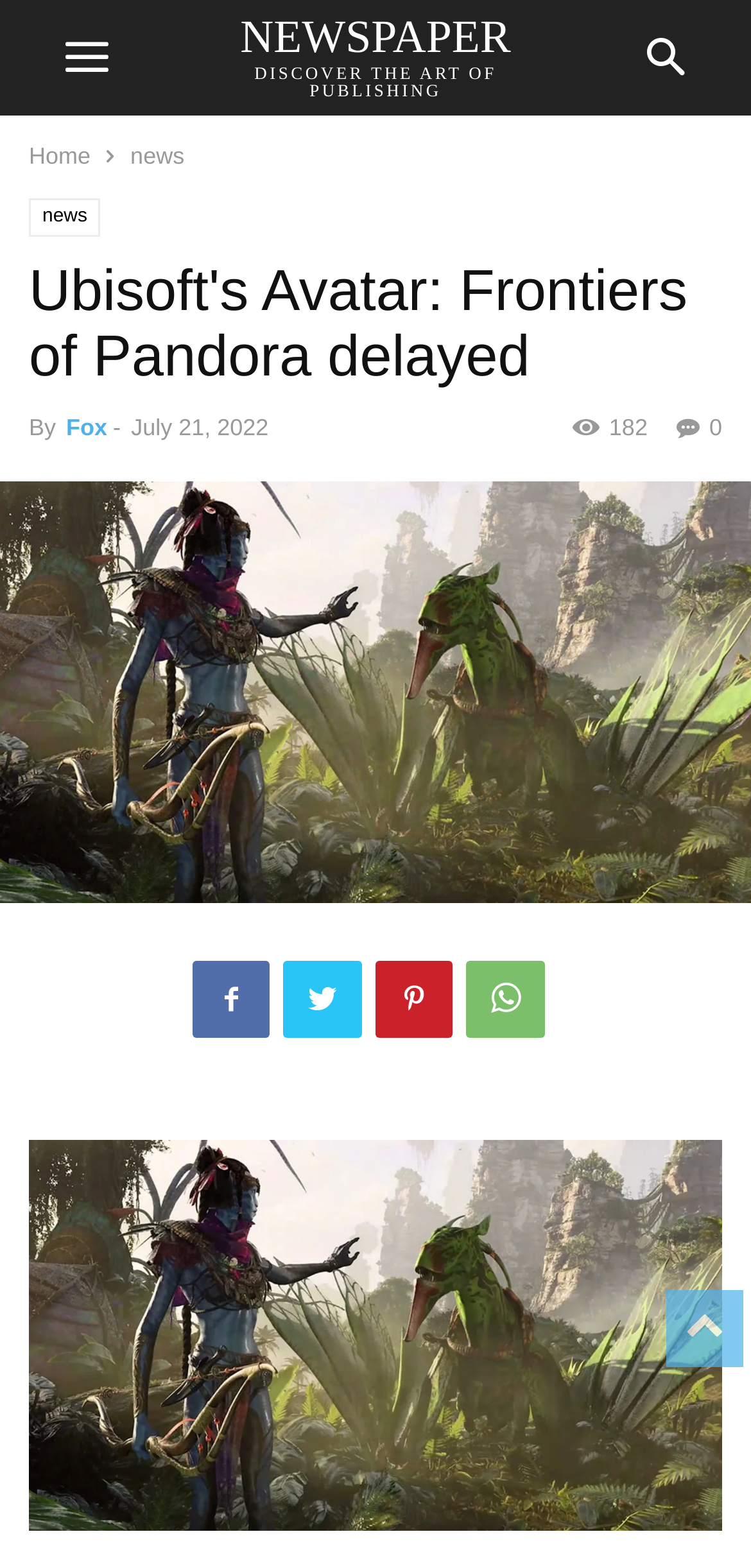Give an extensive and precise description of the webpage.

The webpage is about a news article titled "Ubisoft's Avatar: Frontiers of Pandora delayed" with a focus on the gaming industry. At the top left corner, there is a mobile toggle link. Below it, there are several links, including "NEWSPAPER DISCOVER THE ART OF PUBLISHING", "Search", "Home", and "news". The "news" link is repeated, with the second instance being a subcategory.

The main content of the article is headed by a large header that spans almost the entire width of the page, with the title "Ubisoft's Avatar: Frontiers of Pandora delayed". Below the title, there is a byline that reads "By Fox" and a timestamp indicating the article was published on July 21, 2022. To the right of the timestamp, there is a link with a comment count of 182.

Below the article's header, there is a large image that takes up the full width of the page. The image is likely related to the Avatar: Frontiers of Pandora game.

On the right side of the page, there are several social media links, including Facebook, Twitter, and others, represented by their respective icons.

At the bottom of the page, there is a figure with a link to "Avatar: Frontiers of Pandora" and an accompanying image. This section appears to be a summary or a related article to the main news article.